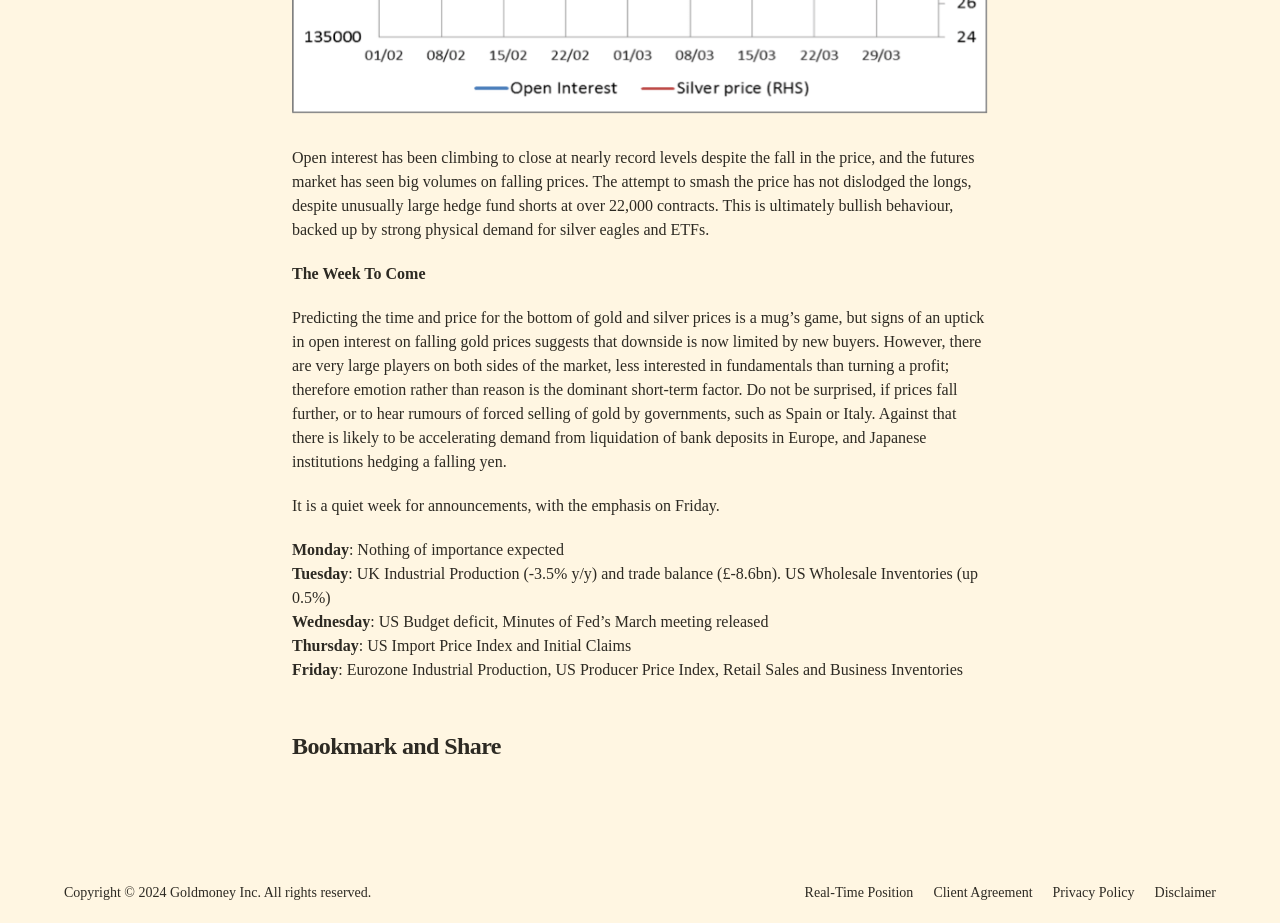Answer the following in one word or a short phrase: 
What is expected to happen on Friday?

Several economic announcements